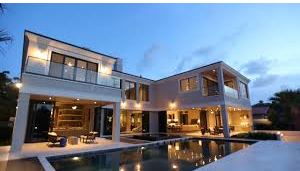What is the atmosphere of the outdoor space?
Give a detailed explanation using the information visible in the image.

The caption describes the outdoor space as having a tranquil vibe, which is enhanced by the serene swimming pool and the soft lighting.